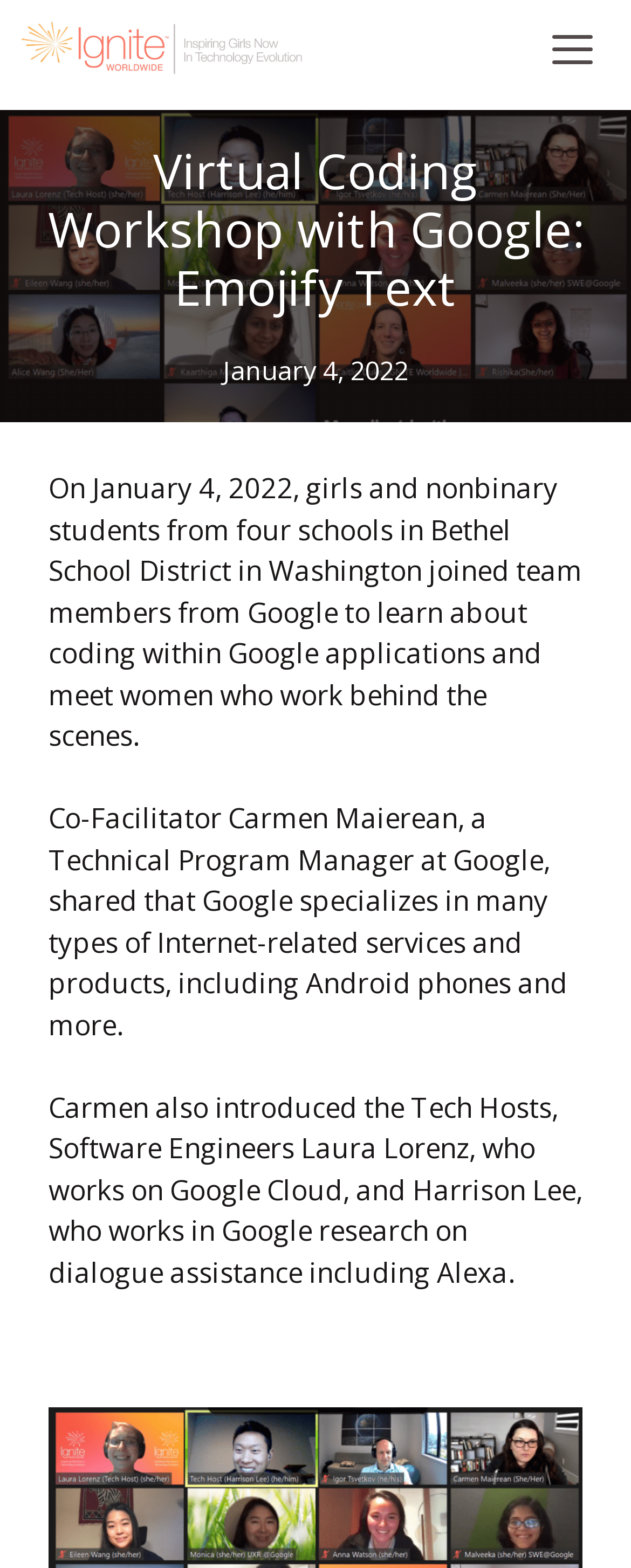From the element description: "title="IGNITE Worldwide"", extract the bounding box coordinates of the UI element. The coordinates should be expressed as four float numbers between 0 and 1, in the order [left, top, right, bottom].

[0.026, 0.0, 0.488, 0.062]